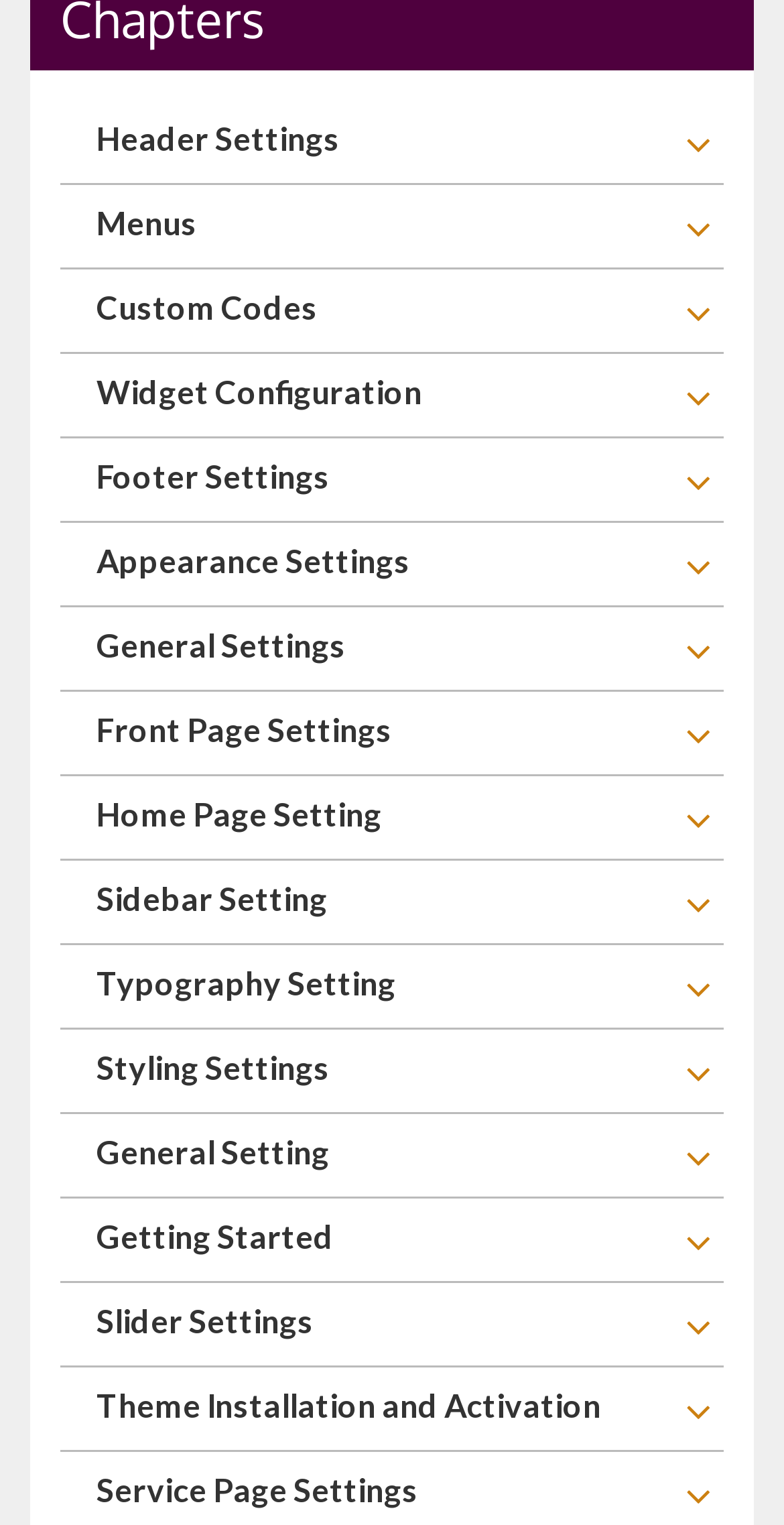Please pinpoint the bounding box coordinates for the region I should click to adhere to this instruction: "Customize menus".

[0.123, 0.133, 0.251, 0.158]